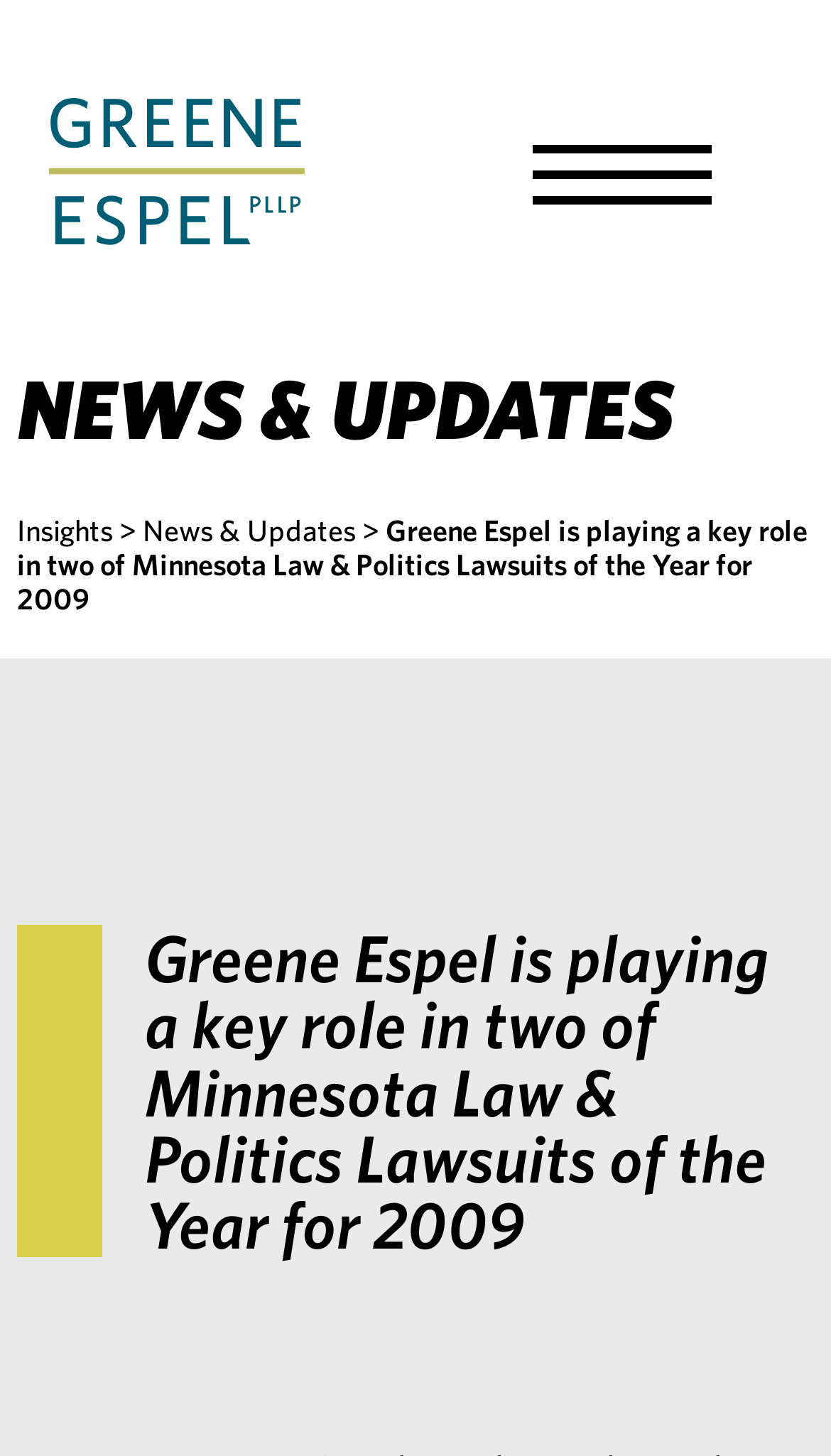Please find and generate the text of the main header of the webpage.

NEWS & UPDATES